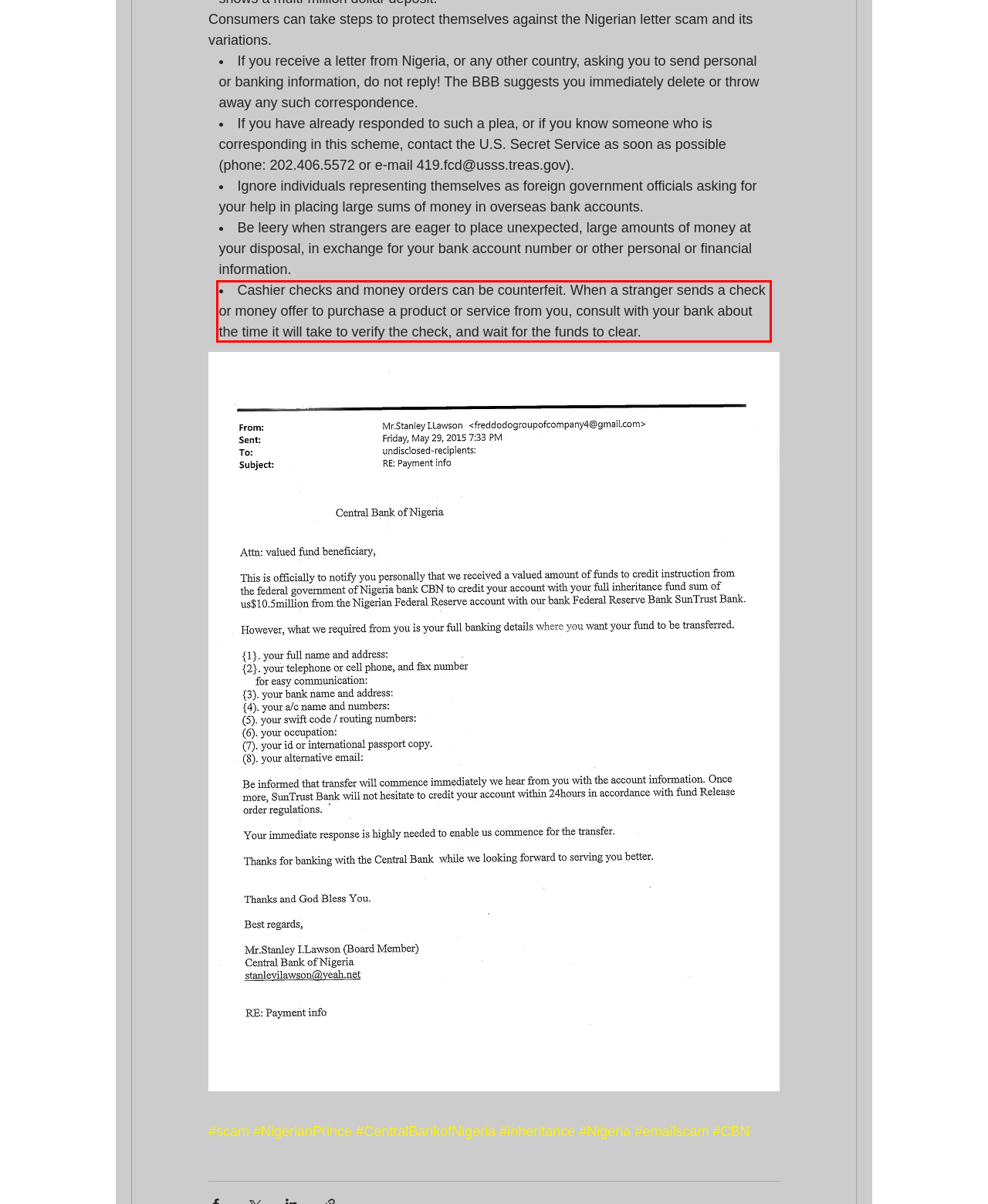You have a screenshot of a webpage where a UI element is enclosed in a red rectangle. Perform OCR to capture the text inside this red rectangle.

Cashier checks and money orders can be counterfeit. When a stranger sends a check or money offer to purchase a product or service from you, consult with your bank about the time it will take to verify the check, and wait for the funds to clear.